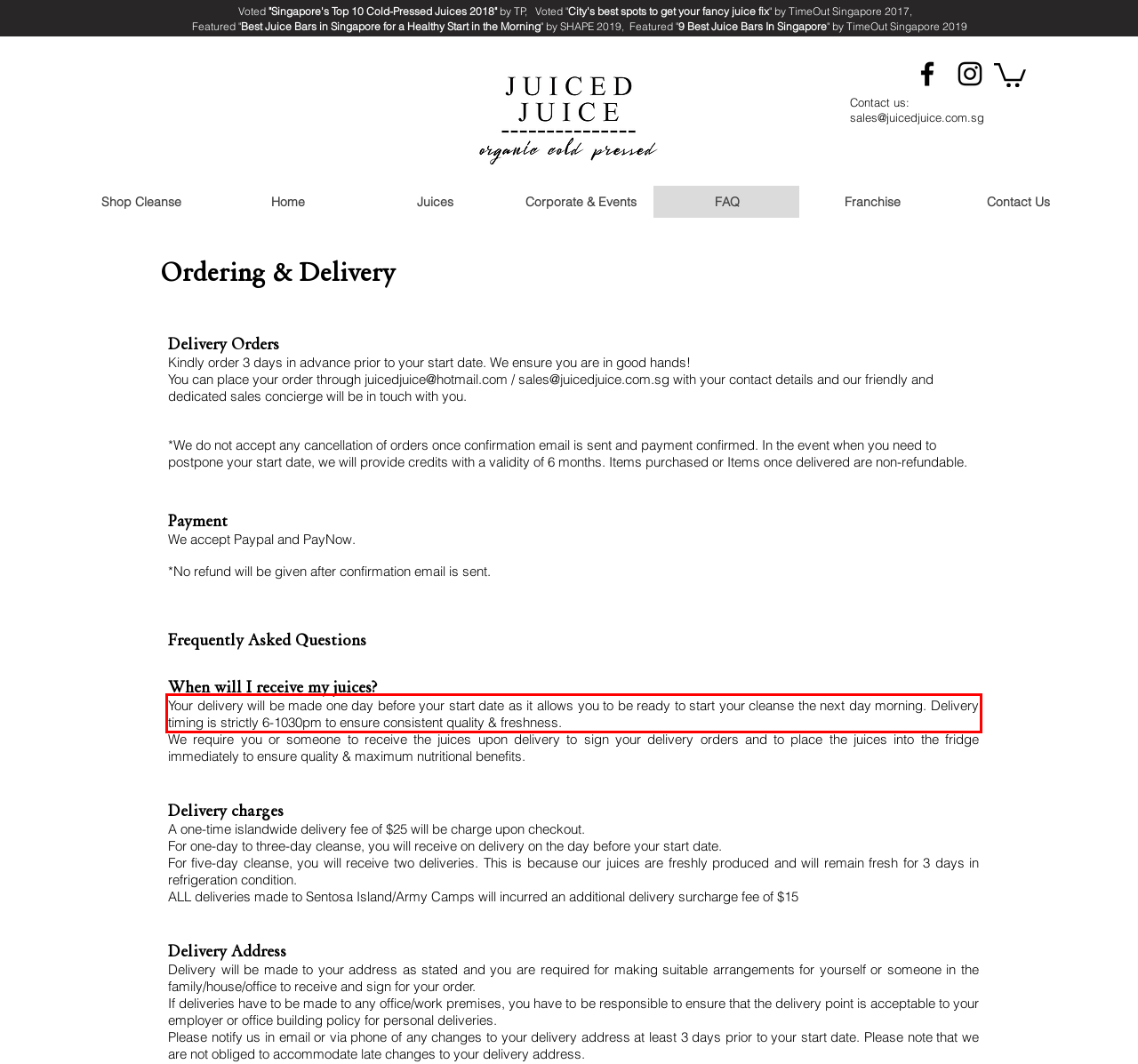You are looking at a screenshot of a webpage with a red rectangle bounding box. Use OCR to identify and extract the text content found inside this red bounding box.

Your delivery will be made one day before your start date as it allows you to be ready to start your cleanse the next day morning. Delivery timing is strictly 6-1030pm to ensure consistent quality & freshness.